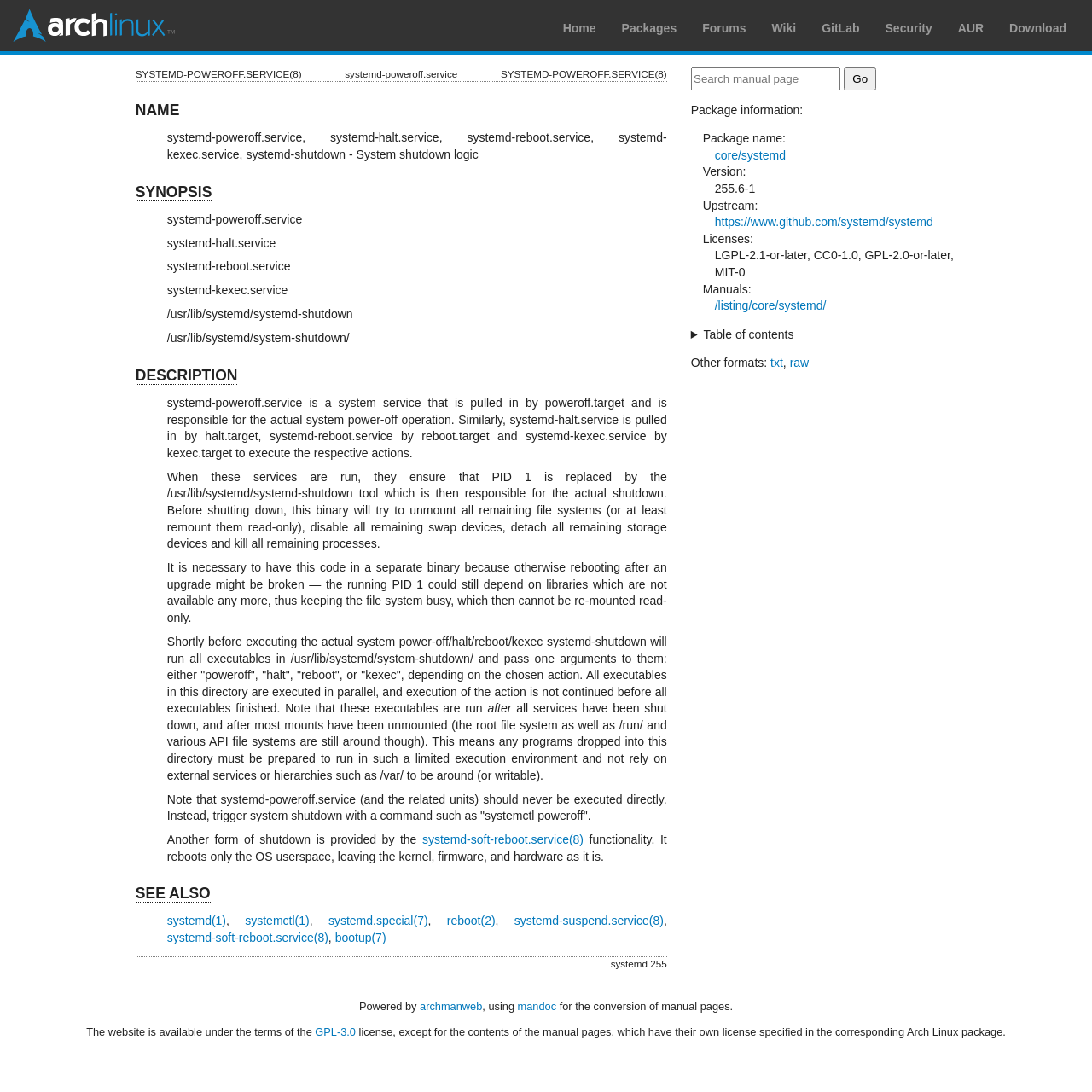Using the element description provided, determine the bounding box coordinates in the format (top-left x, top-left y, bottom-right x, bottom-right y). Ensure that all values are floating point numbers between 0 and 1. Element description: name="go" value="Go"

[0.773, 0.062, 0.802, 0.083]